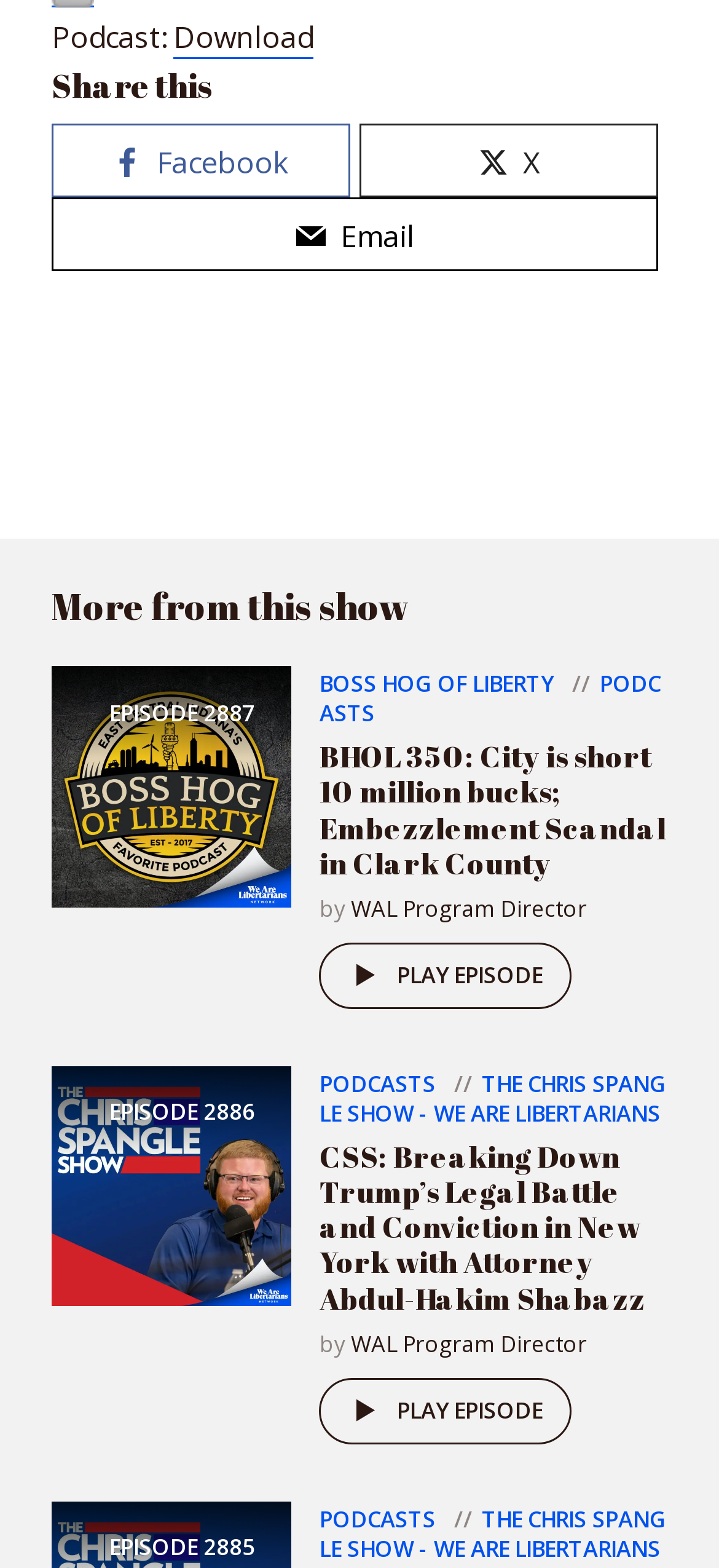Provide the bounding box coordinates, formatted as (top-left x, top-left y, bottom-right x, bottom-right y), with all values being floating point numbers between 0 and 1. Identify the bounding box of the UI element that matches the description: Boss Hog of Liberty

[0.445, 0.426, 0.77, 0.446]